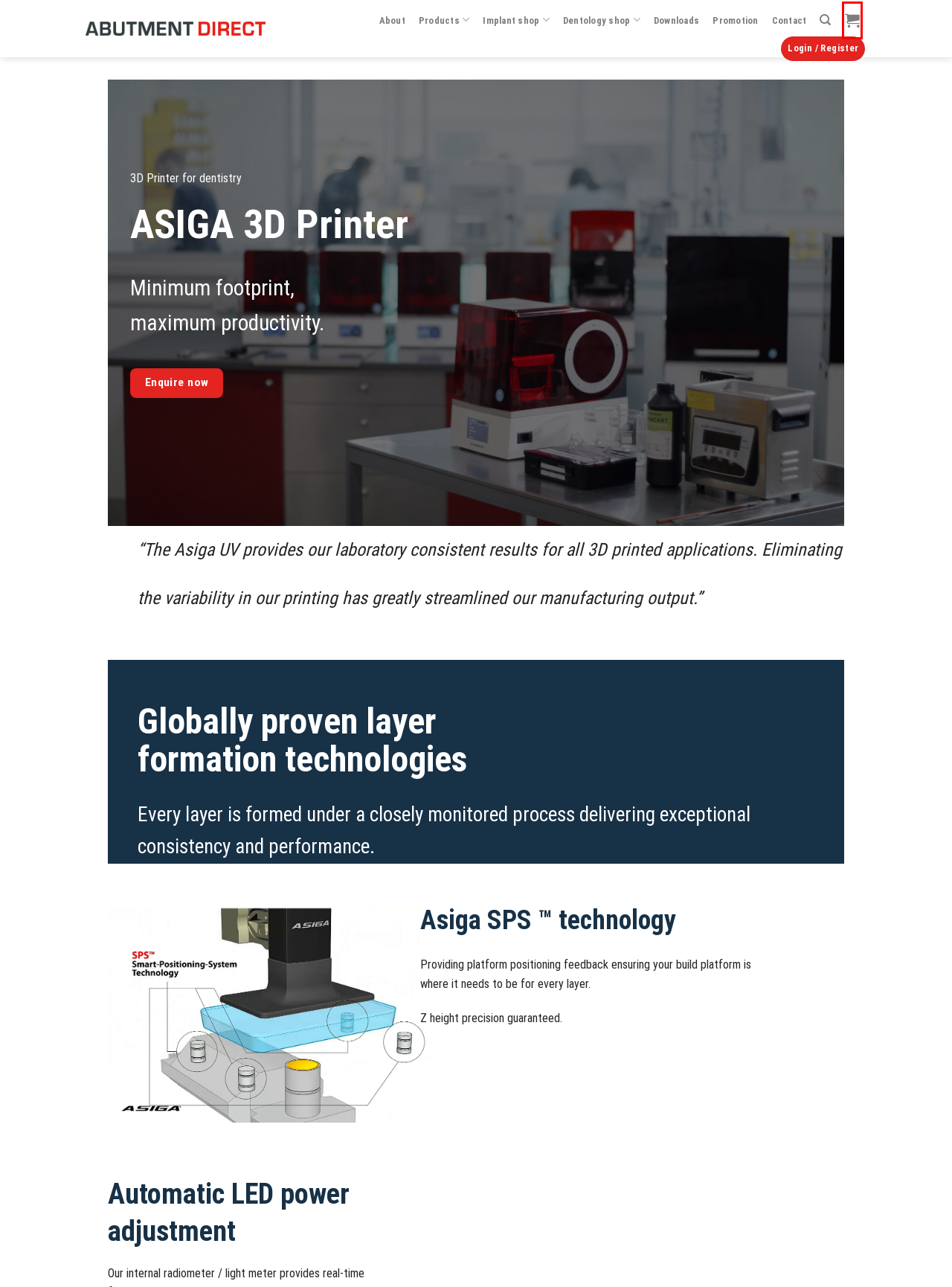Review the webpage screenshot provided, noting the red bounding box around a UI element. Choose the description that best matches the new webpage after clicking the element within the bounding box. The following are the options:
A. Dentology Shop – Abutment Direct
B. My account – Abutment Direct
C. Products – Abutment Direct
D. Downloads – Abutment Direct
E. Implant shop – Abutment Direct
F. Cart – Abutment Direct
G. Abutment Direct – Quality Meets Affordability at Abutment Direct
H. Contact – Abutment Direct

F